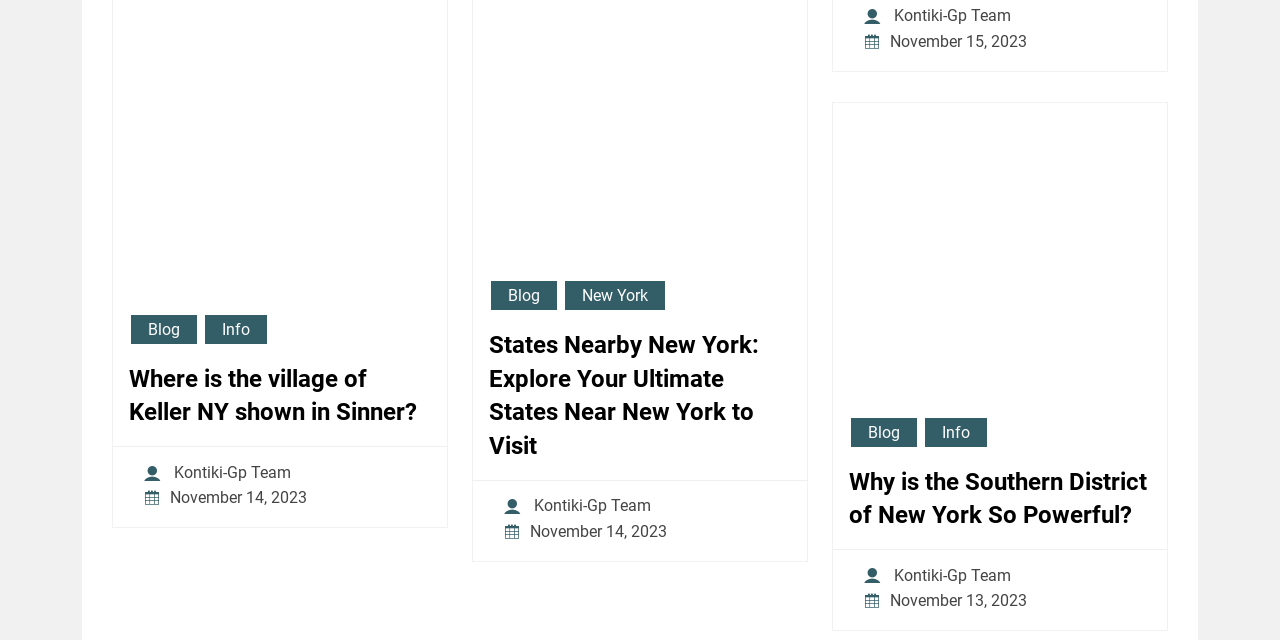Find the bounding box coordinates of the clickable area that will achieve the following instruction: "Visit the page about 'States Nearby New York'".

[0.382, 0.514, 0.618, 0.724]